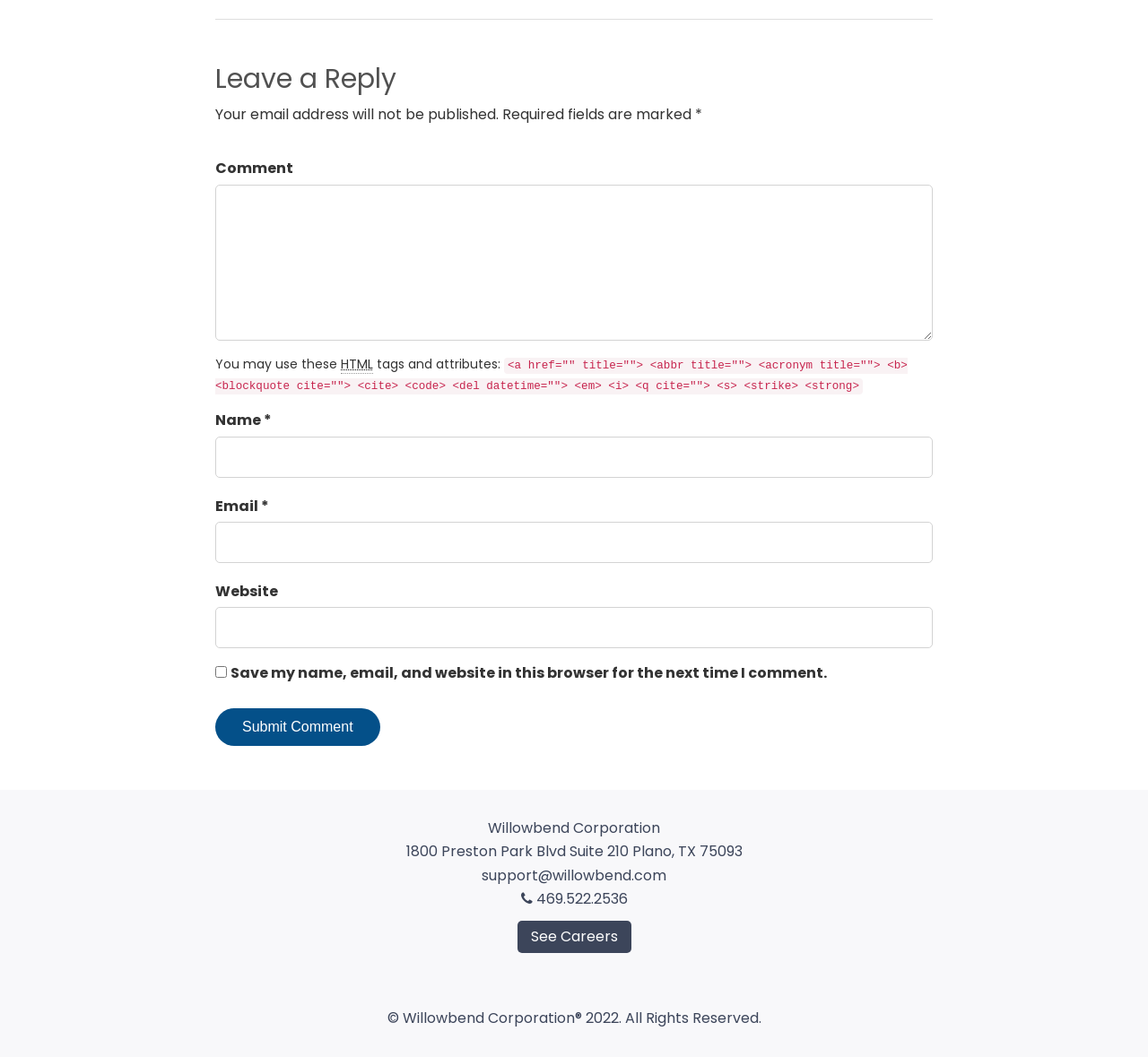Identify the bounding box coordinates of the clickable region to carry out the given instruction: "Visit the careers page".

[0.45, 0.871, 0.55, 0.902]